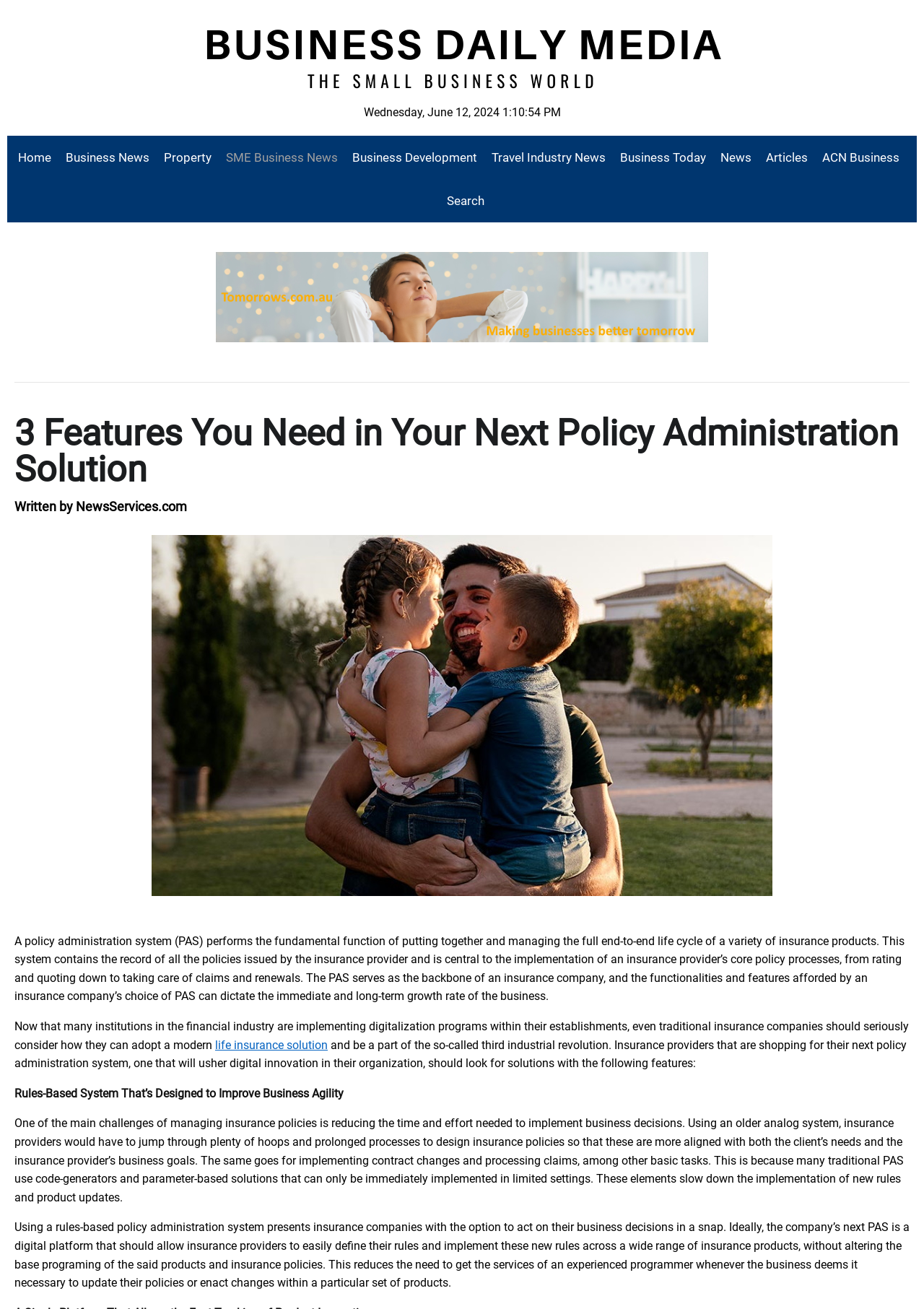Create a detailed summary of the webpage's content and design.

This webpage is about policy administration solutions, specifically highlighting three essential features that insurance companies should consider when selecting their next system. 

At the top left corner, there is a link to "Business Daily Media" accompanied by an image with the same name. Below this, the current date and time "Wednesday, June 12, 2024 1:10:55 PM" is displayed. 

A navigation menu is situated above the main content, consisting of 11 links: "Home", "Business News", "Property", "SME Business News", "Business Development", "Travel Industry News", "Business Today", "News", "Articles", "ACN Business", and "Search". 

On the right side, there is a link to "Business Marketing" with an accompanying image. 

The main content is divided into sections. The title "3 Features You Need in Your Next Policy Administration Solution" is prominently displayed at the top. Below this, the author "NewsServices.com" is credited. 

The first section explains the role of a policy administration system (PAS) in the insurance industry, highlighting its importance in managing insurance products and processes. 

The second section discusses the need for insurance companies to adopt digitalization and modernize their PAS. It introduces the concept of a "life insurance solution" and emphasizes the importance of features that facilitate digital innovation. 

The third section focuses on the first essential feature: a rules-based system designed to improve business agility. It explains the challenges of managing insurance policies using traditional analog systems and highlights the benefits of a digital platform that allows insurance providers to easily define and implement rules across various insurance products.